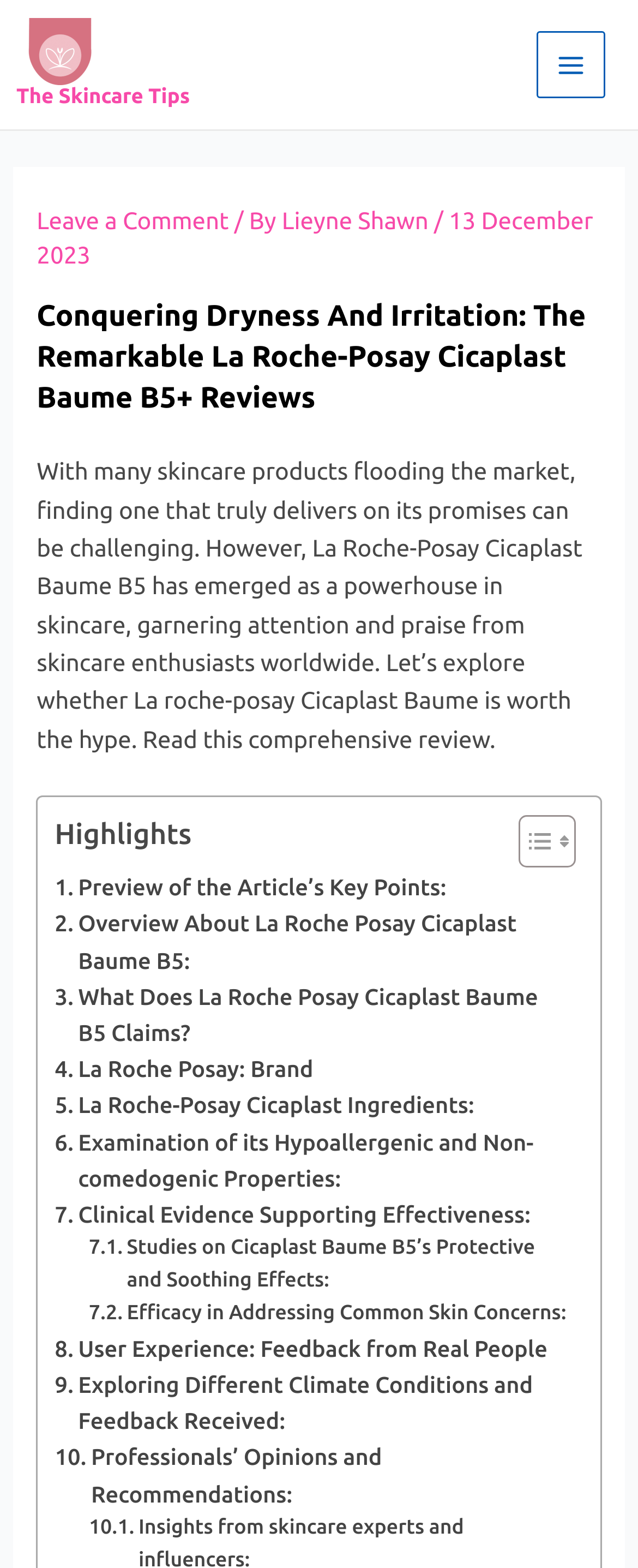Provide the bounding box coordinates for the UI element that is described as: "La Roche-Posay Cicaplast Ingredients:".

[0.086, 0.693, 0.743, 0.717]